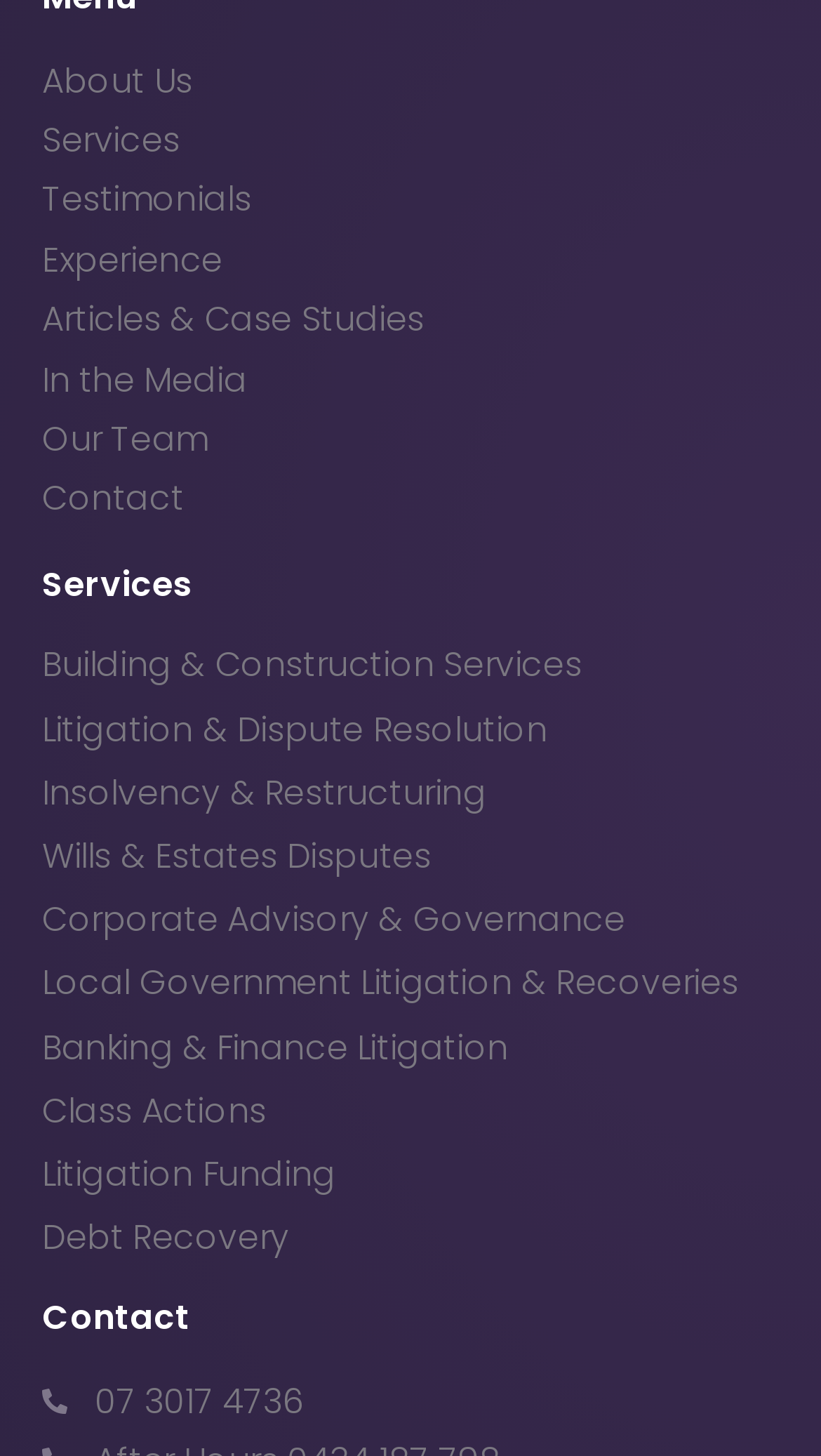Please find the bounding box coordinates for the clickable element needed to perform this instruction: "View About Us page".

[0.051, 0.04, 0.949, 0.072]